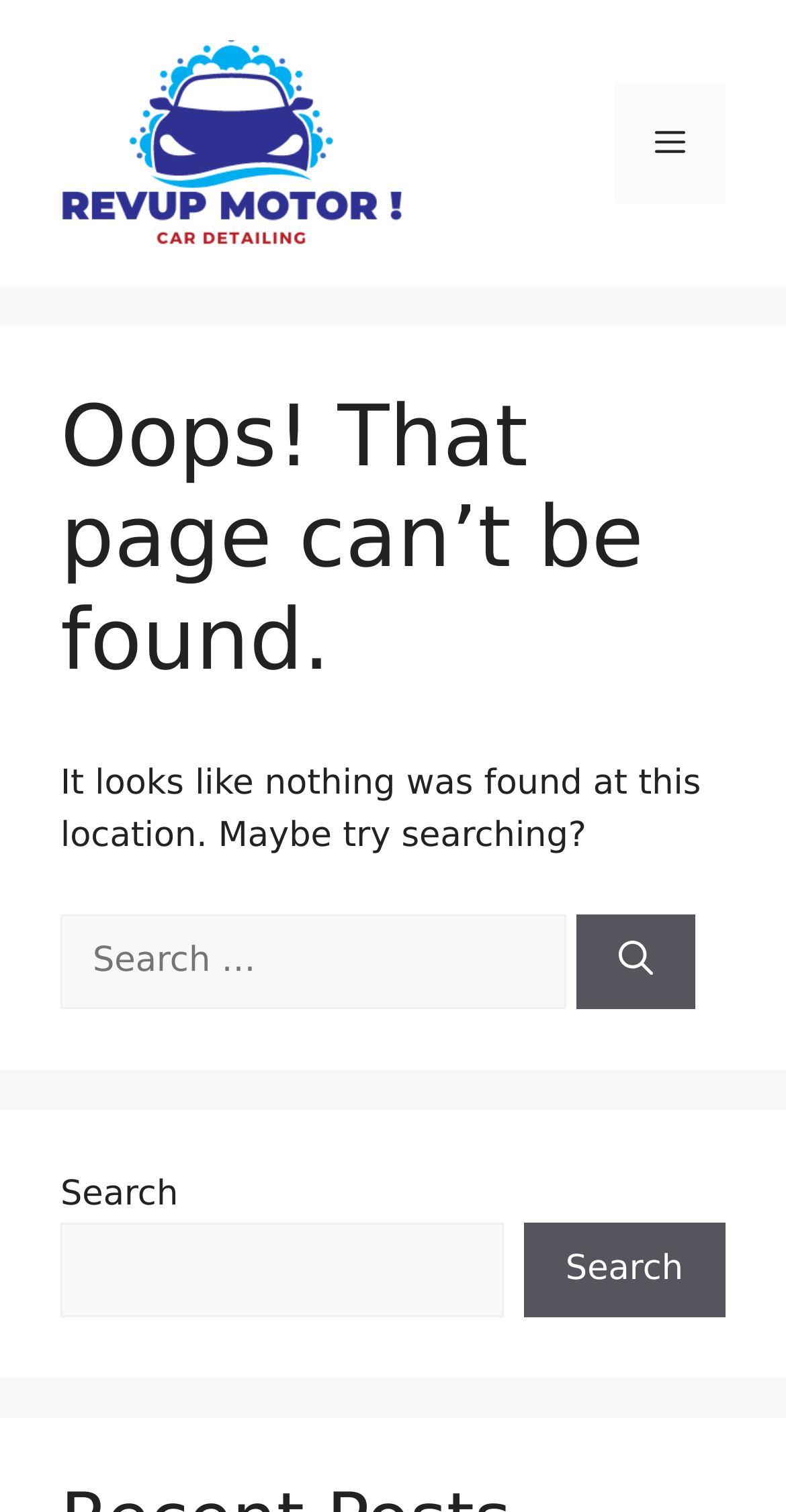Provide the bounding box coordinates for the specified HTML element described in this description: "alt="Best auto detailing destin fl"". The coordinates should be four float numbers ranging from 0 to 1, in the format [left, top, right, bottom].

[0.077, 0.081, 0.513, 0.107]